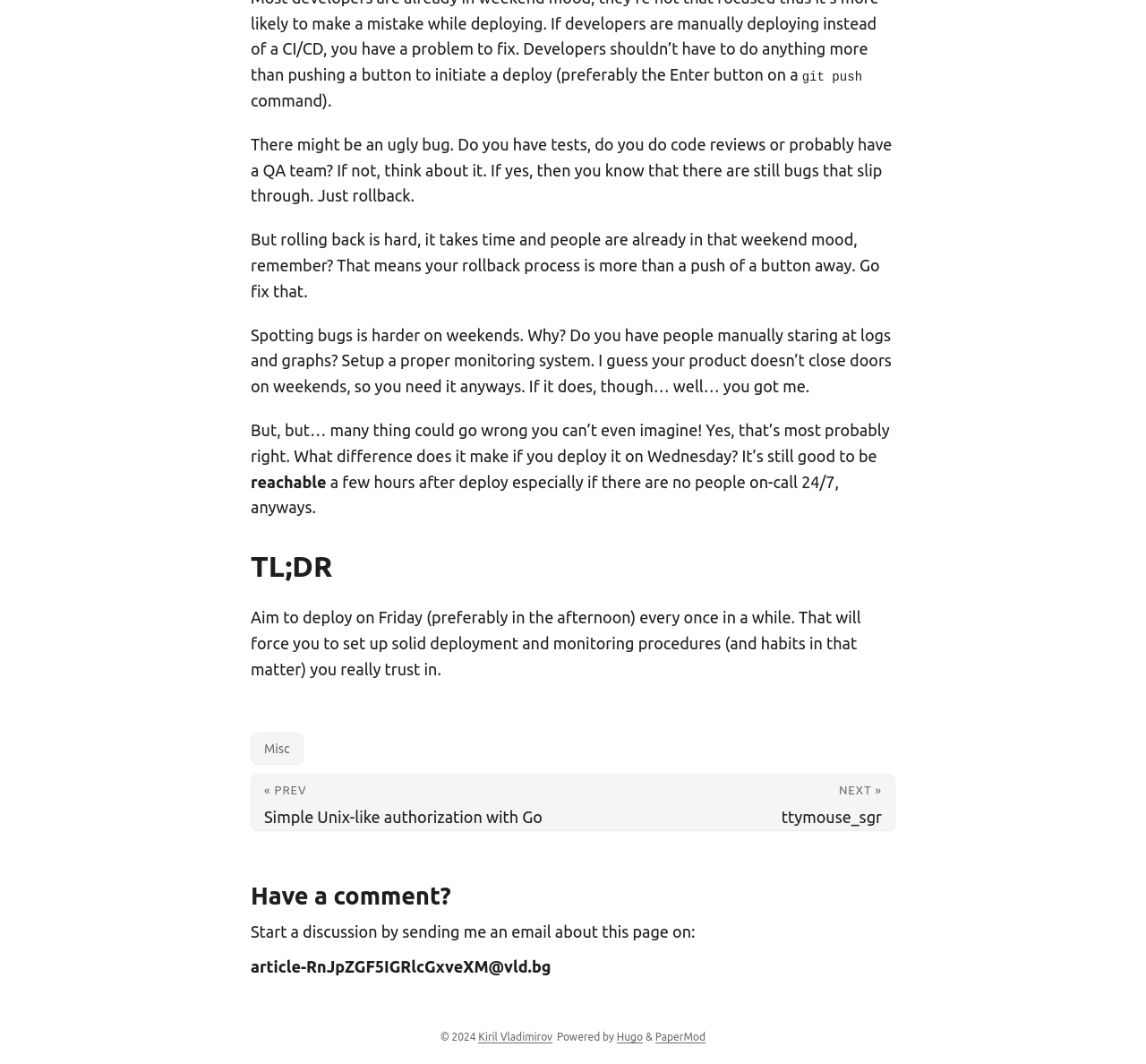Please specify the bounding box coordinates in the format (top-left x, top-left y, bottom-right x, bottom-right y), with all values as floating point numbers between 0 and 1. Identify the bounding box of the UI element described by: Kiril Vladimirov

[0.417, 0.969, 0.482, 0.981]